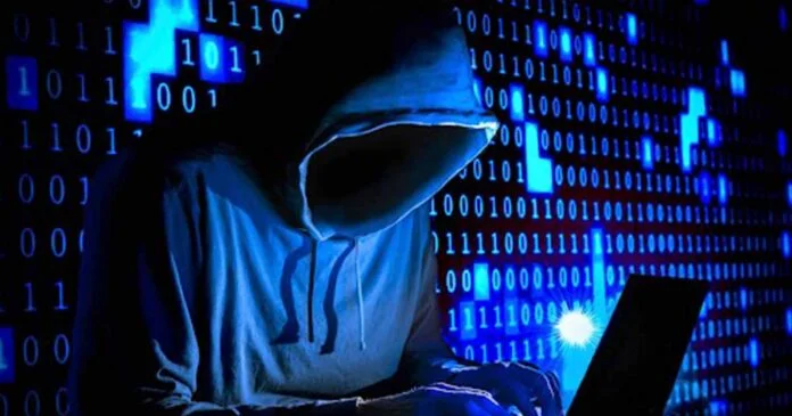What is the background of the image?
Give a detailed response to the question by analyzing the screenshot.

The background of the image is illuminated with a cascade of binary code, represented by streams of 1s and 0s in various shades of blue, which underscores a theme of cyber activity.